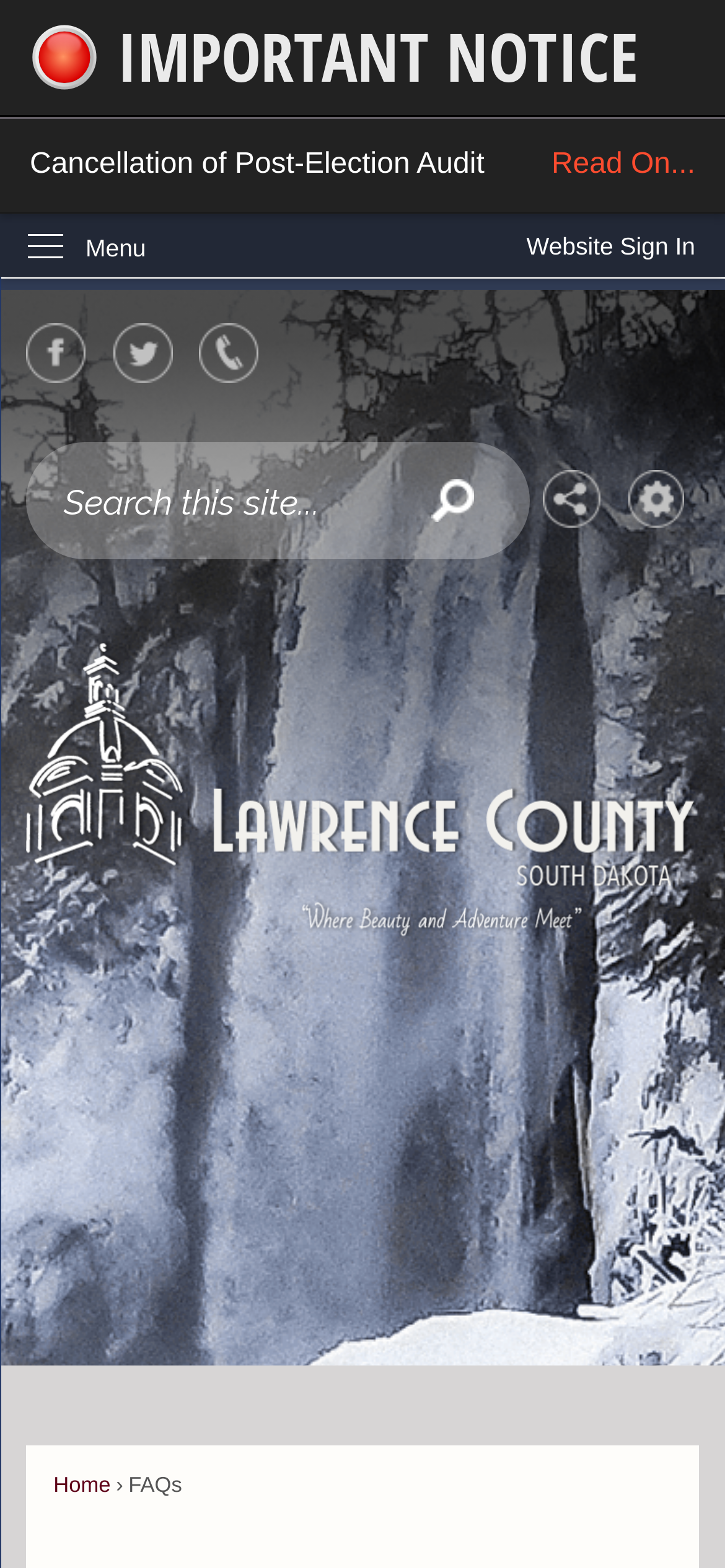Please reply to the following question with a single word or a short phrase:
What is the main topic of the webpage?

Occupancy Permits